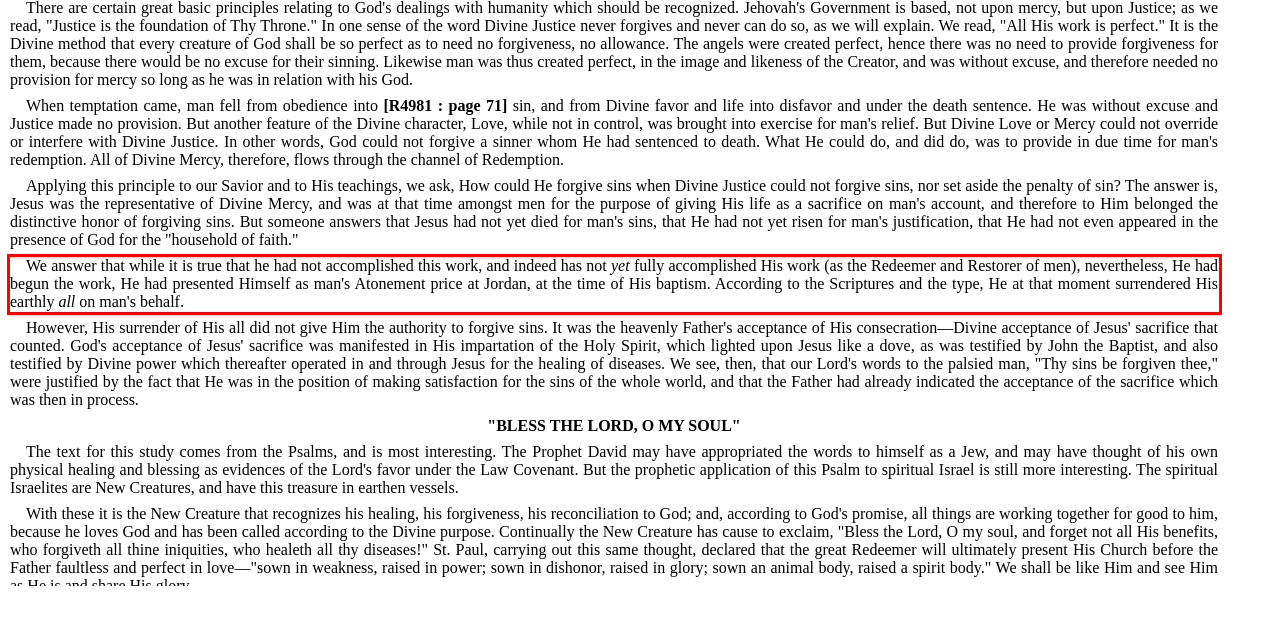Observe the screenshot of the webpage that includes a red rectangle bounding box. Conduct OCR on the content inside this red bounding box and generate the text.

We answer that while it is true that he had not accomplished this work, and indeed has not yet fully accomplished His work (as the Redeemer and Restorer of men), nevertheless, He had begun the work, He had presented Himself as man's Atonement price at Jordan, at the time of His baptism. According to the Scriptures and the type, He at that moment surrendered His earthly all on man's behalf.